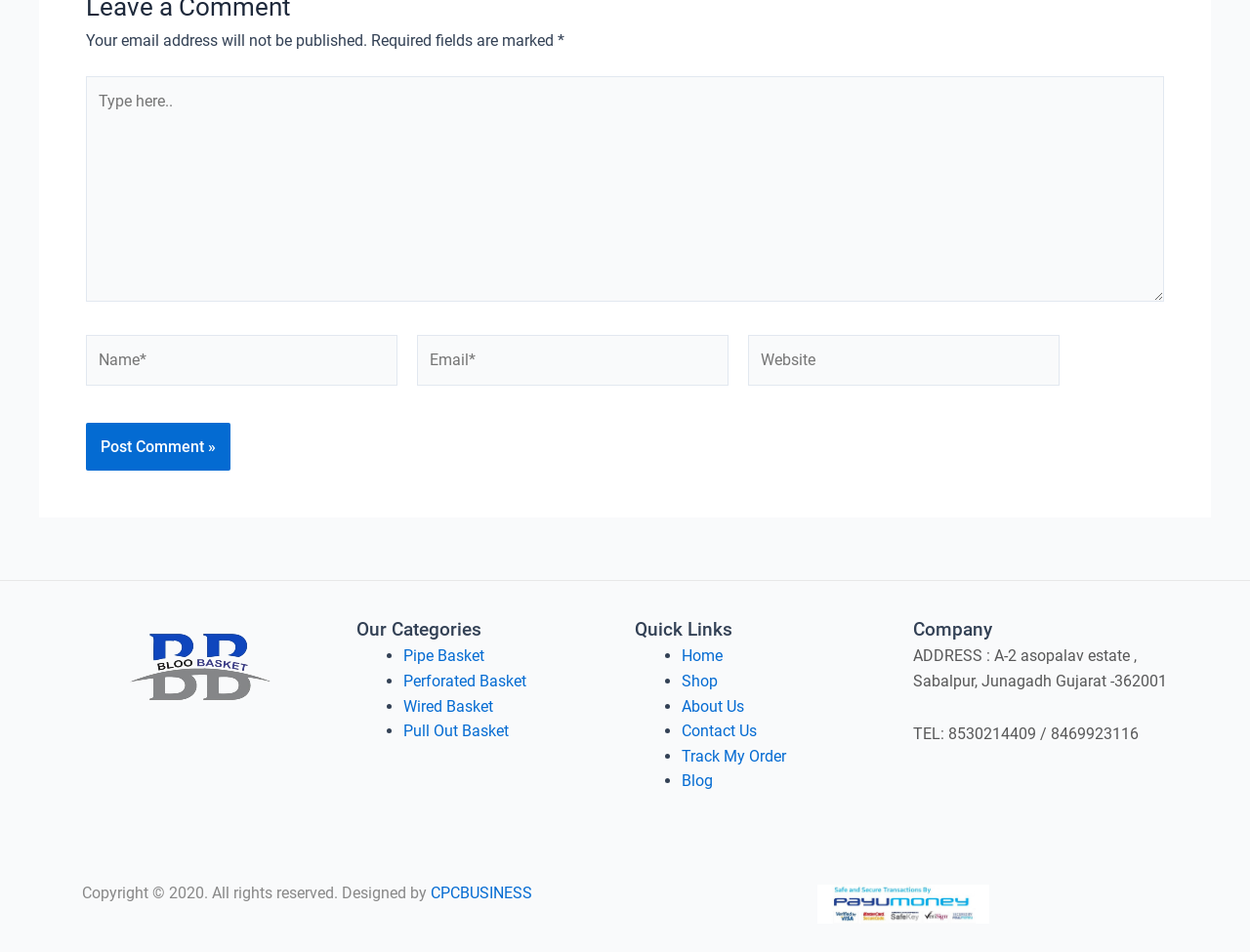How many links are in the 'Quick Links' menu?
Offer a detailed and full explanation in response to the question.

The 'Quick Links' menu is a navigation menu that contains links to various pages on the website. There are 8 links in total, including 'Home', 'Shop', 'About Us', 'Contact Us', 'Track My Order', and 'Blog'.